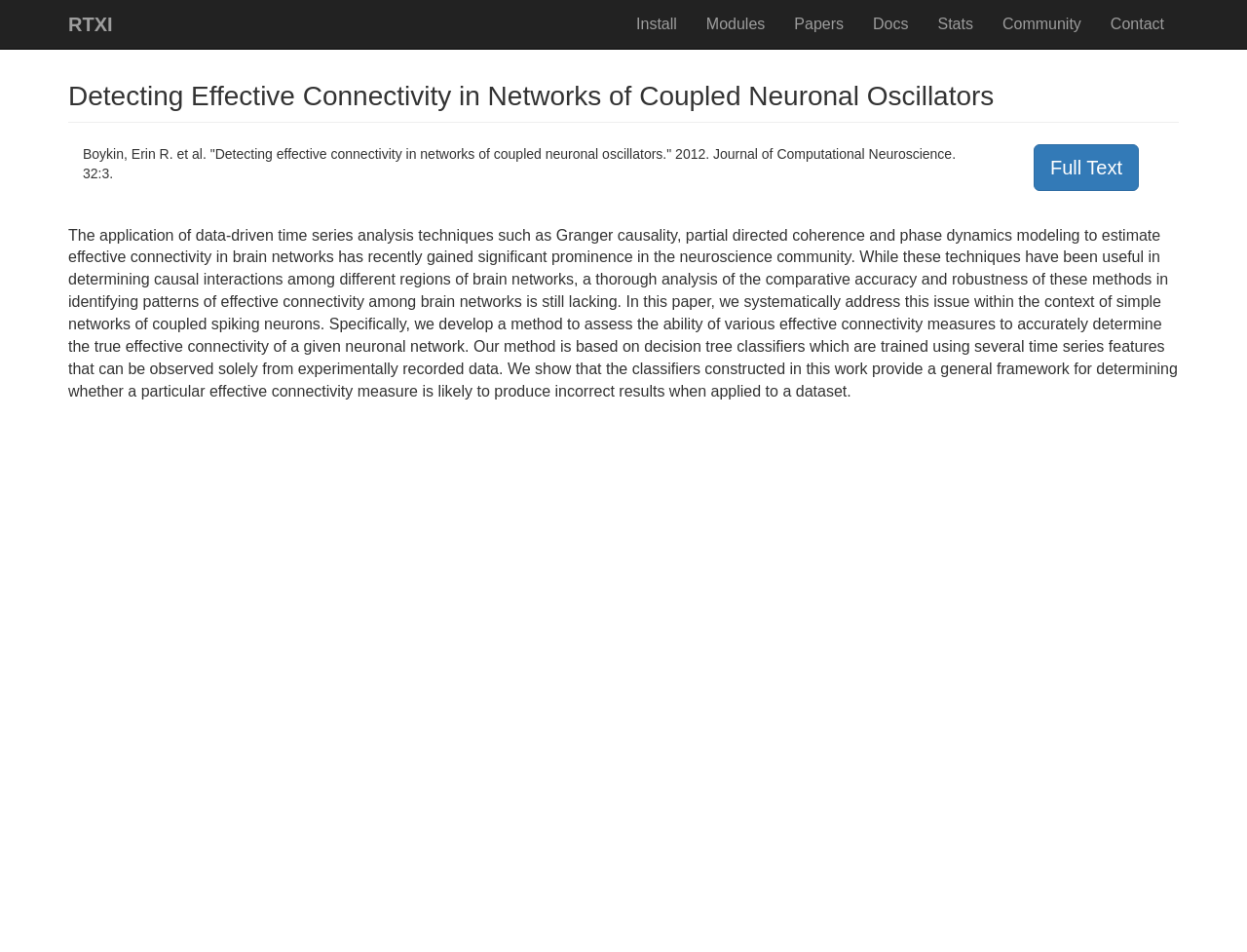Provide the bounding box coordinates of the HTML element this sentence describes: "Full Text". The bounding box coordinates consist of four float numbers between 0 and 1, i.e., [left, top, right, bottom].

[0.829, 0.166, 0.913, 0.184]